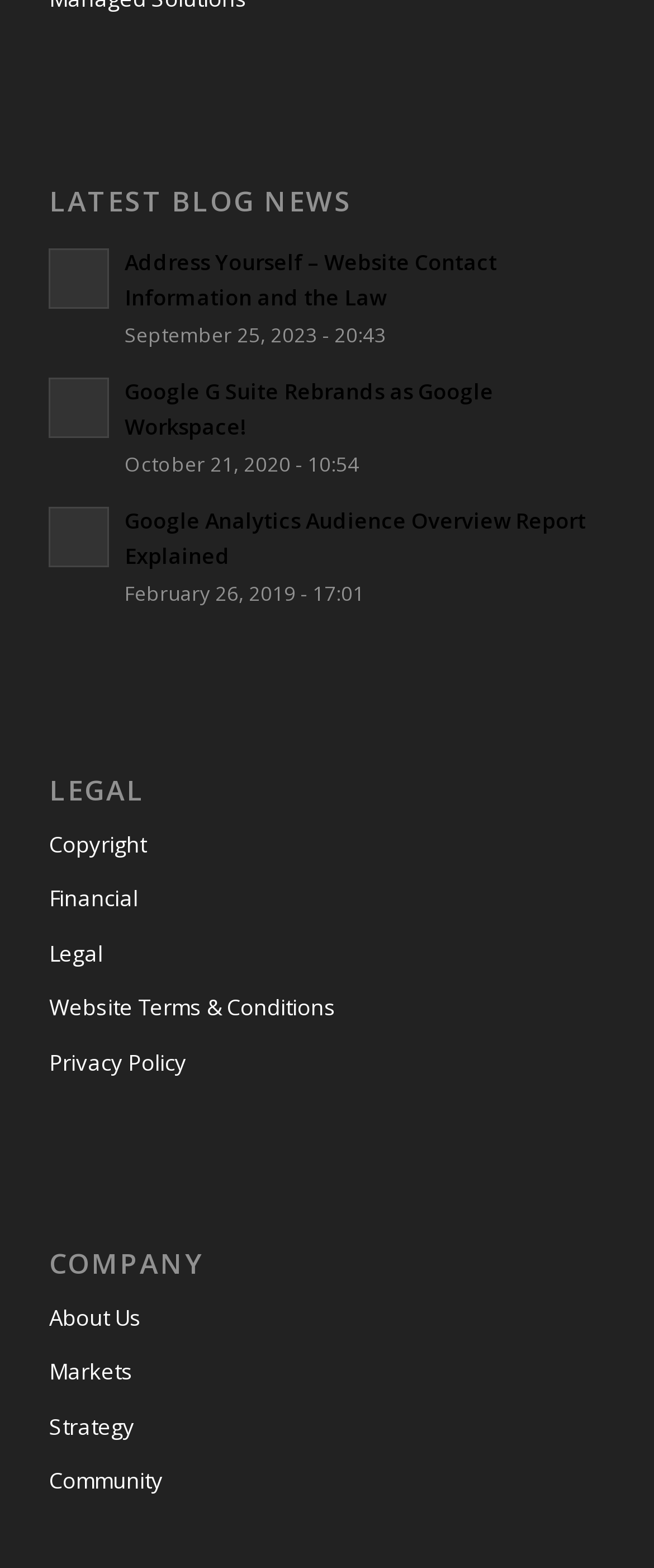Please find the bounding box coordinates of the element that needs to be clicked to perform the following instruction: "Read the latest blog news". The bounding box coordinates should be four float numbers between 0 and 1, represented as [left, top, right, bottom].

[0.075, 0.118, 0.925, 0.138]